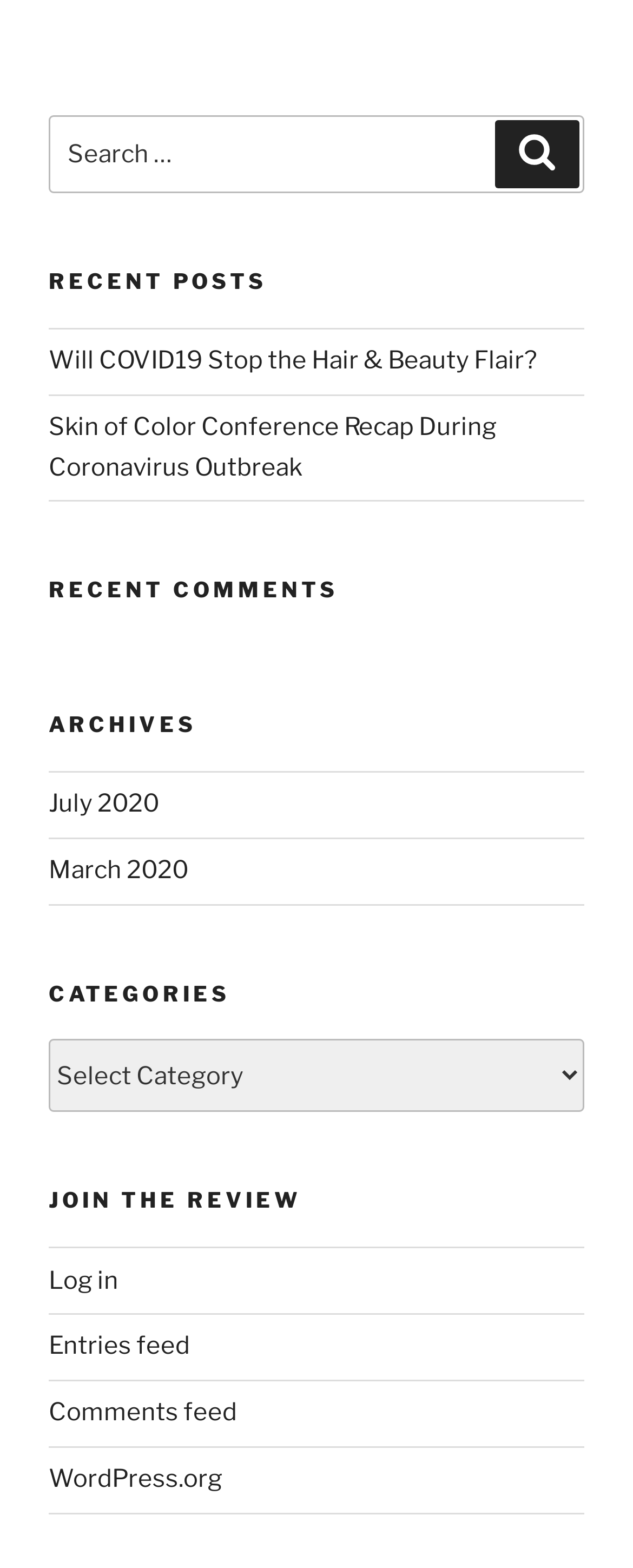Determine the bounding box coordinates of the region to click in order to accomplish the following instruction: "Search for something". Provide the coordinates as four float numbers between 0 and 1, specifically [left, top, right, bottom].

[0.077, 0.074, 0.923, 0.123]